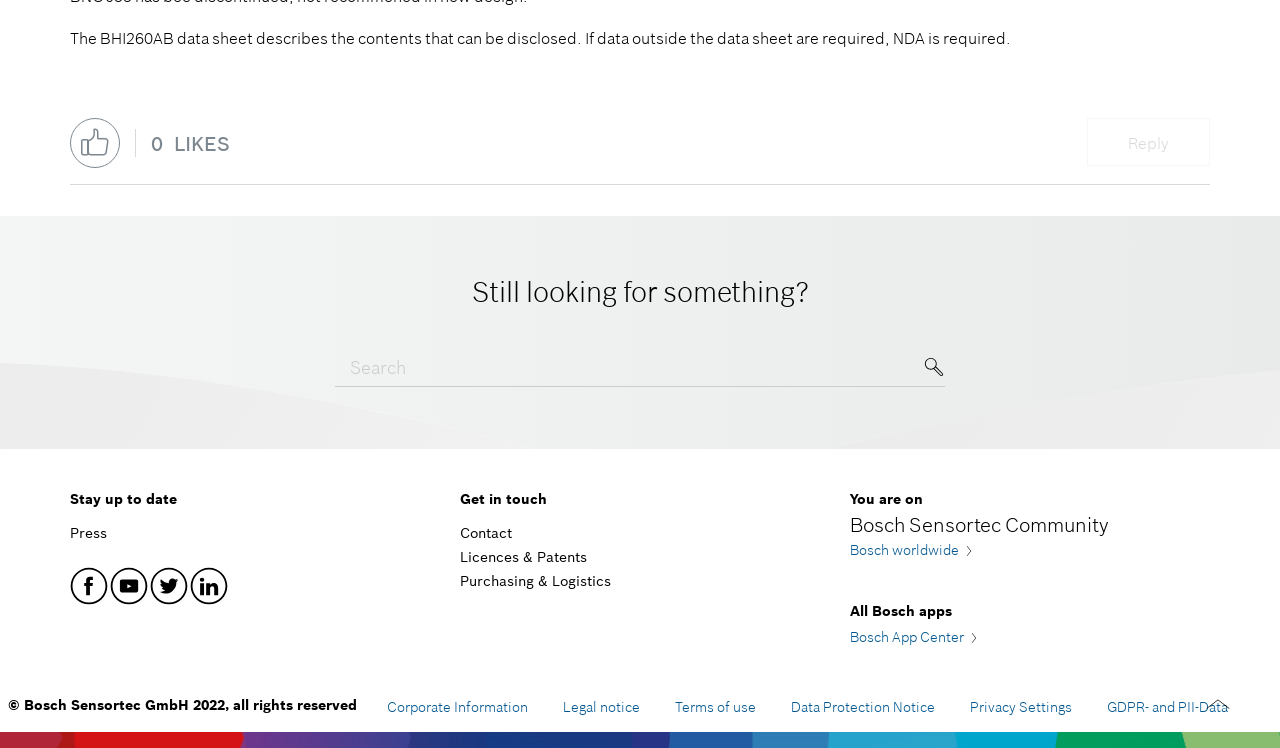Please examine the image and answer the question with a detailed explanation:
What is the function of the 'Search' button?

I found a button with the text 'Submit Search' and an icon 'Icon search' nearby. This suggests that the button is used to submit a search query, and the icon reinforces this idea.